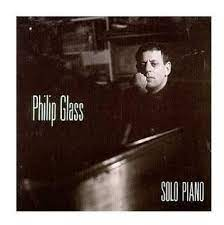What is the composer's name?
Based on the image, provide a one-word or brief-phrase response.

Philip Glass